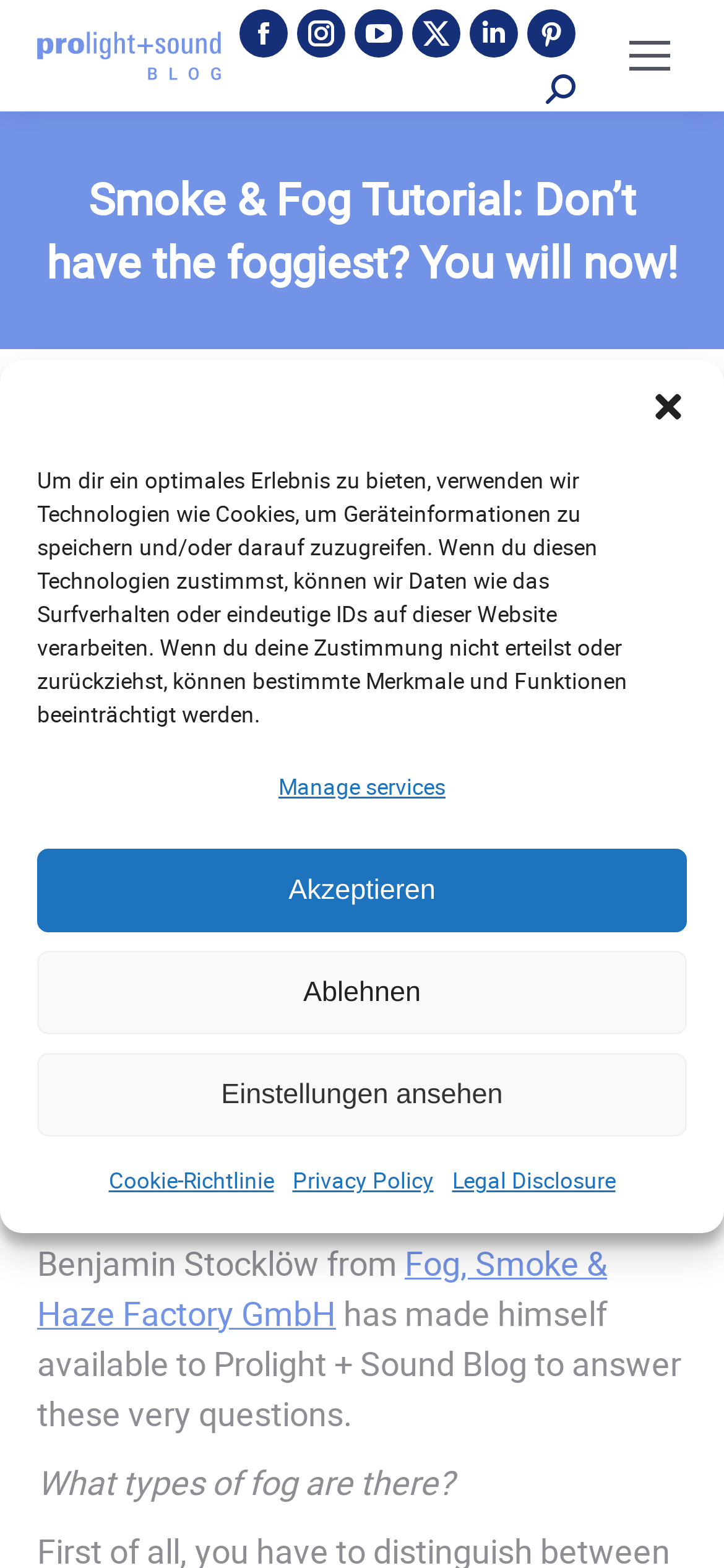Can you find the bounding box coordinates for the element that needs to be clicked to execute this instruction: "Visit the Prolight + Sound Blog homepage"? The coordinates should be given as four float numbers between 0 and 1, i.e., [left, top, right, bottom].

[0.051, 0.018, 0.305, 0.053]